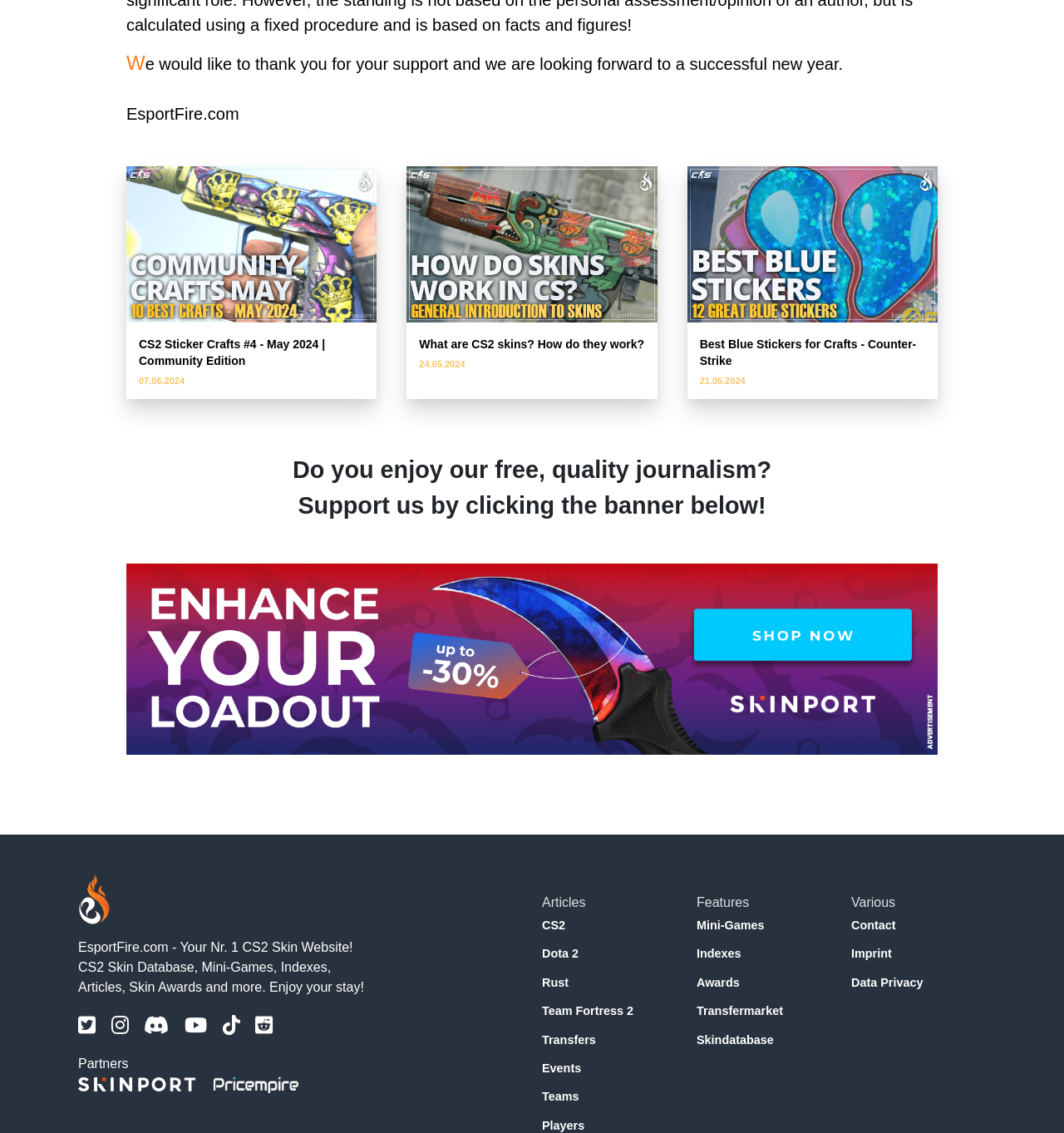Determine the bounding box coordinates of the clickable element to achieve the following action: 'View the 'Articles' section'. Provide the coordinates as four float values between 0 and 1, formatted as [left, top, right, bottom].

[0.509, 0.789, 0.636, 0.803]